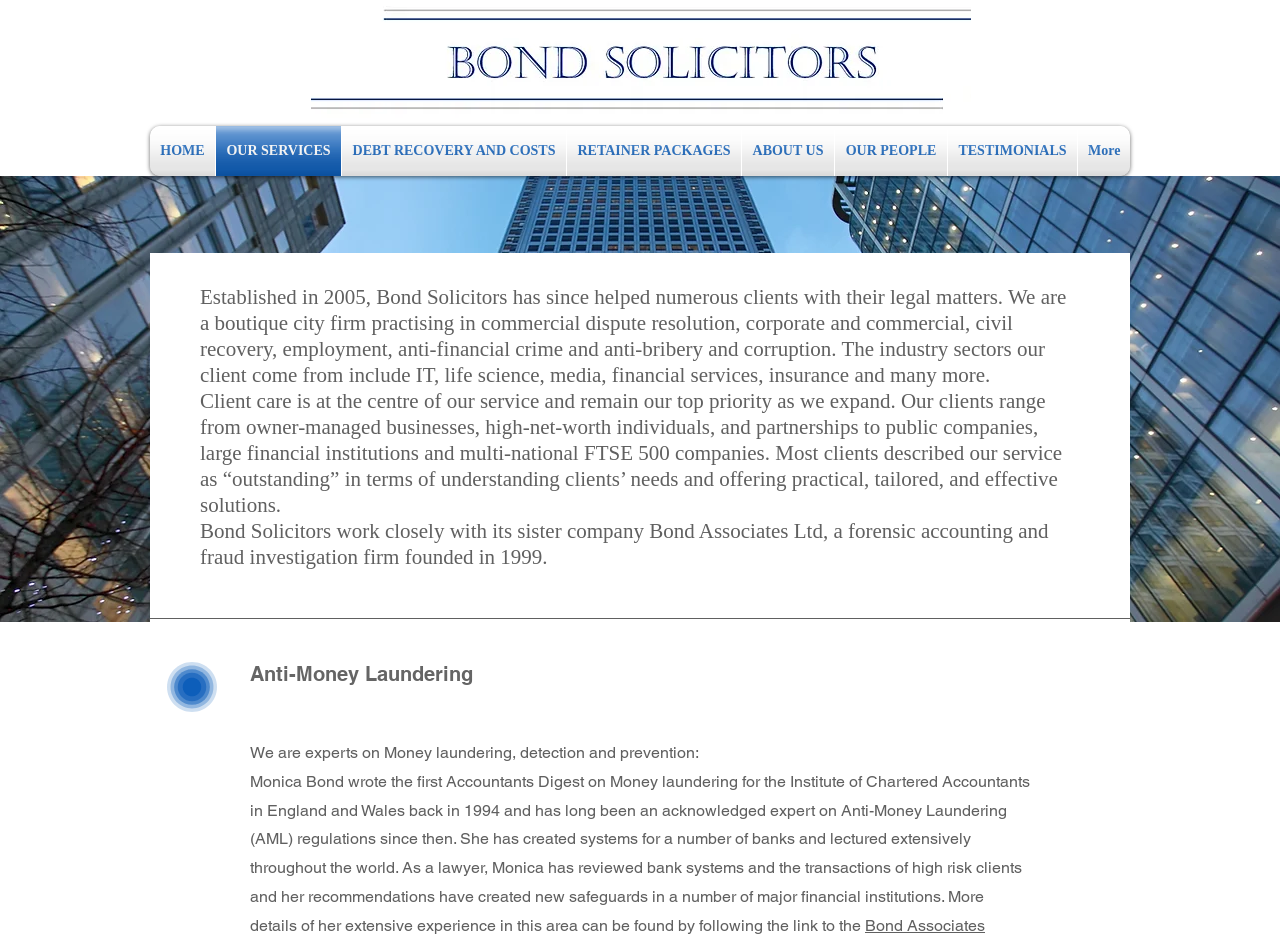Locate the bounding box coordinates of the clickable part needed for the task: "Learn about DEBT RECOVERY AND COSTS".

[0.267, 0.135, 0.442, 0.188]